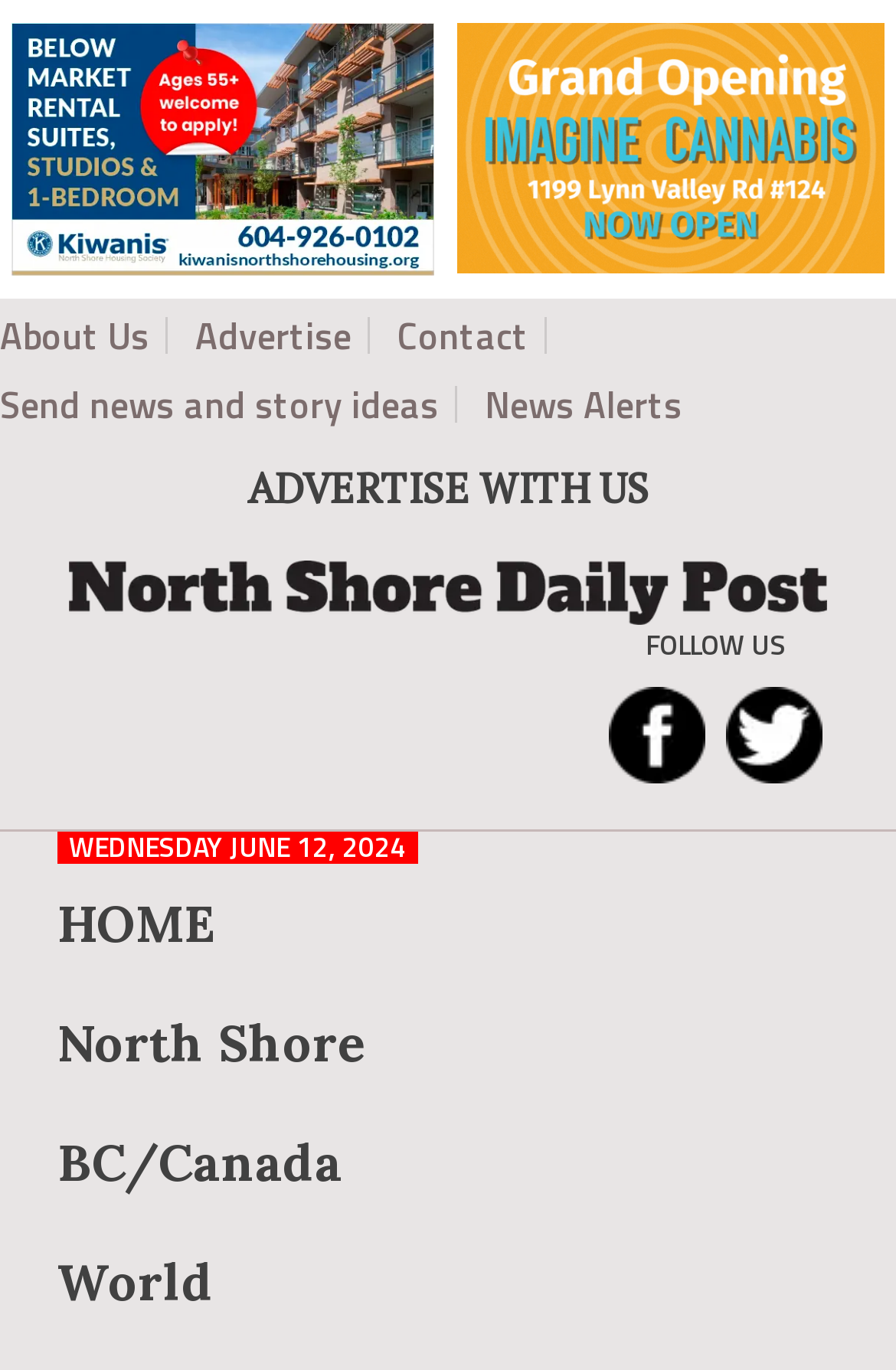Determine the bounding box coordinates of the region that needs to be clicked to achieve the task: "Go to About Us page".

[0.0, 0.231, 0.187, 0.258]